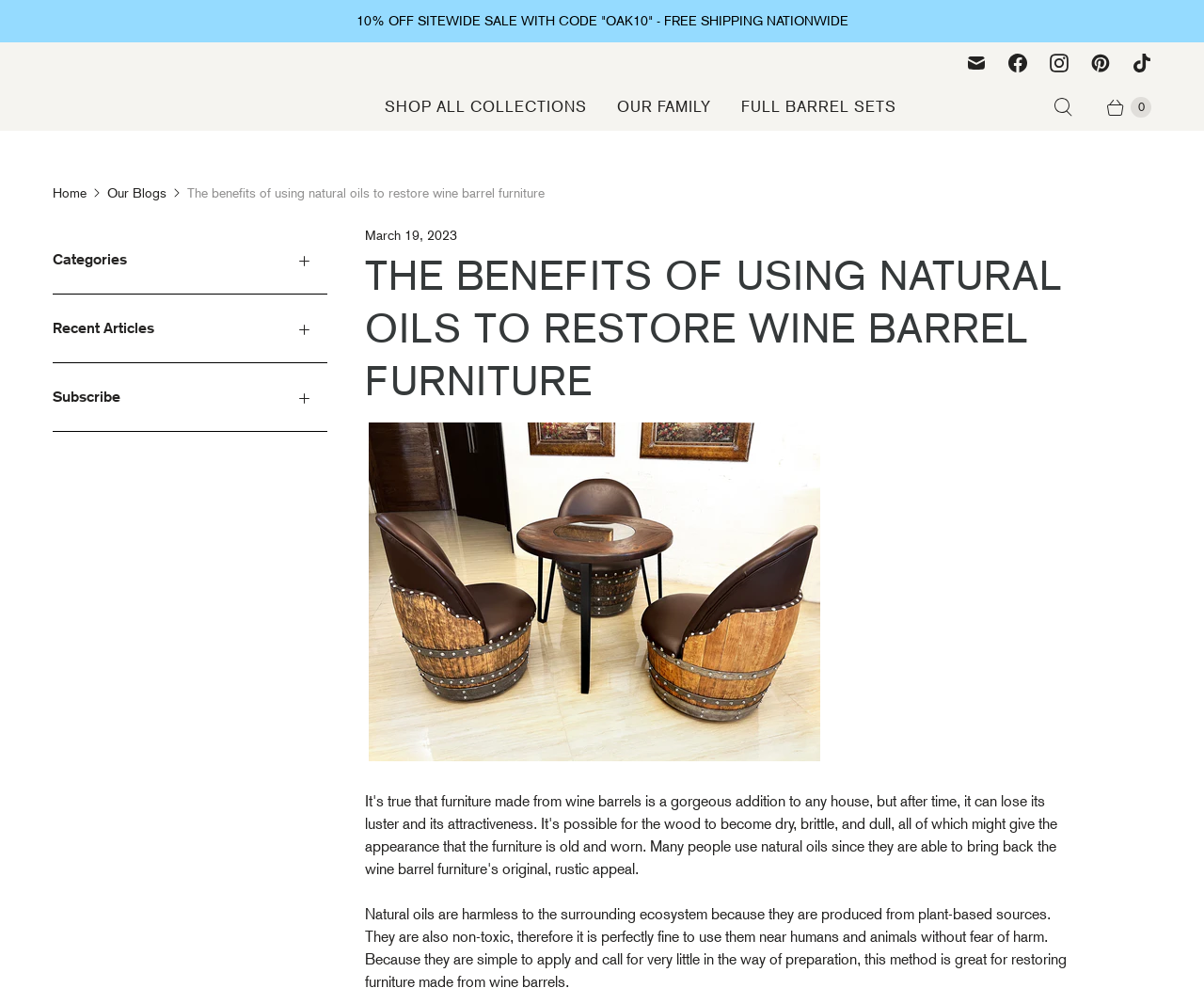Identify the bounding box coordinates of the clickable region to carry out the given instruction: "Read the blog about natural oils to restore wine barrel furniture".

[0.303, 0.248, 0.897, 0.406]